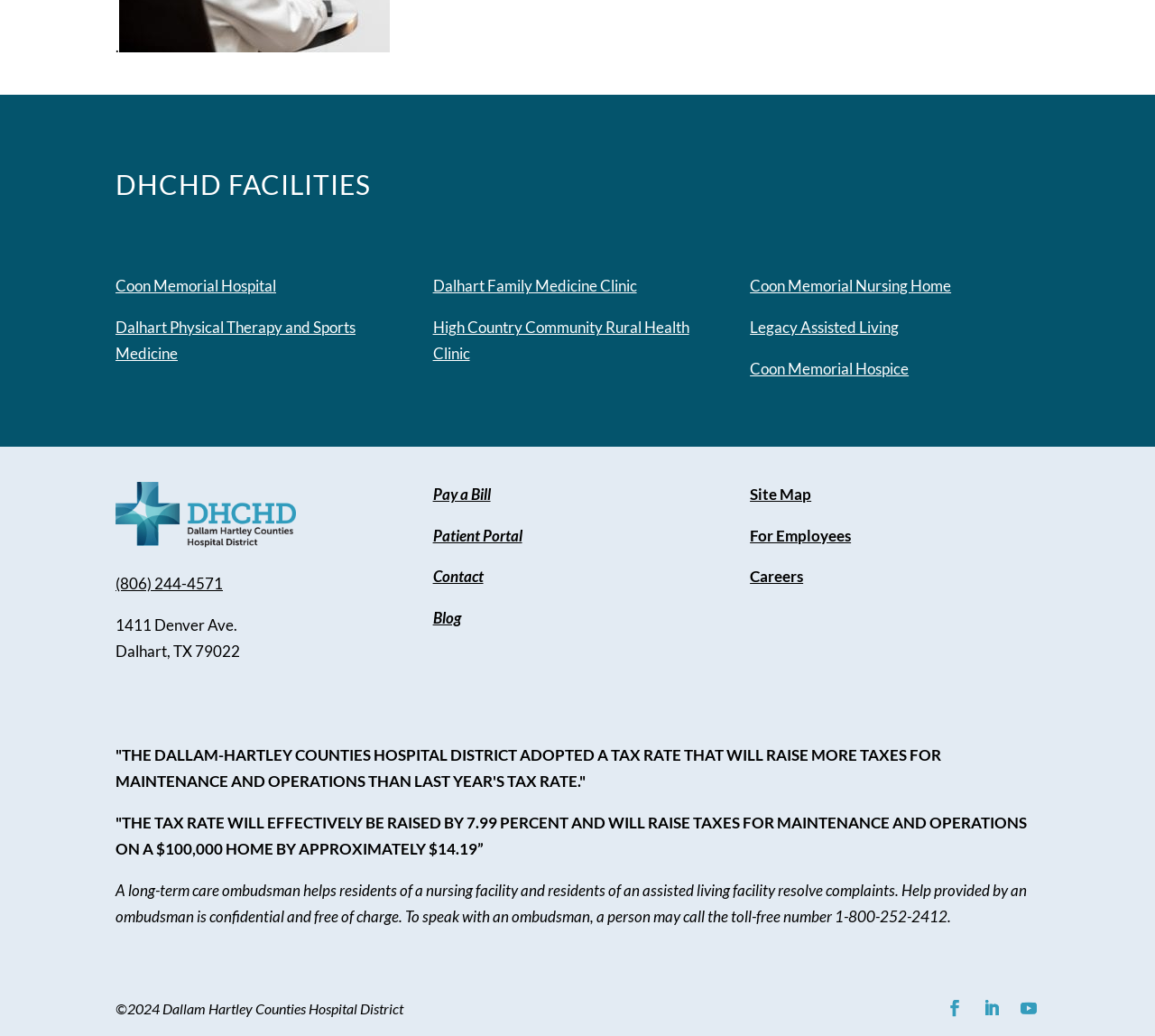Determine the bounding box coordinates of the clickable region to carry out the instruction: "Click Coon Memorial Hospital".

[0.1, 0.267, 0.239, 0.285]